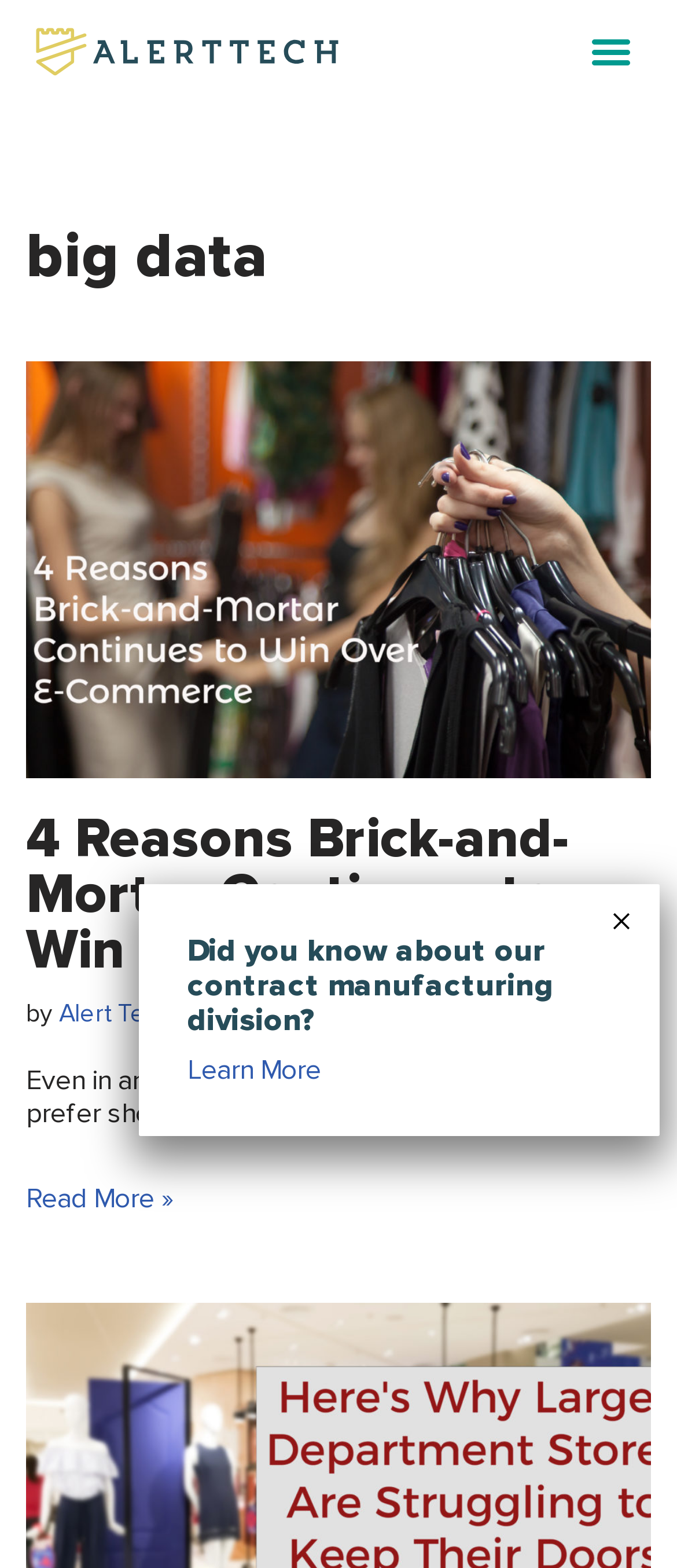What is the topic of the first article?
Provide a one-word or short-phrase answer based on the image.

Brick-and-Mortar